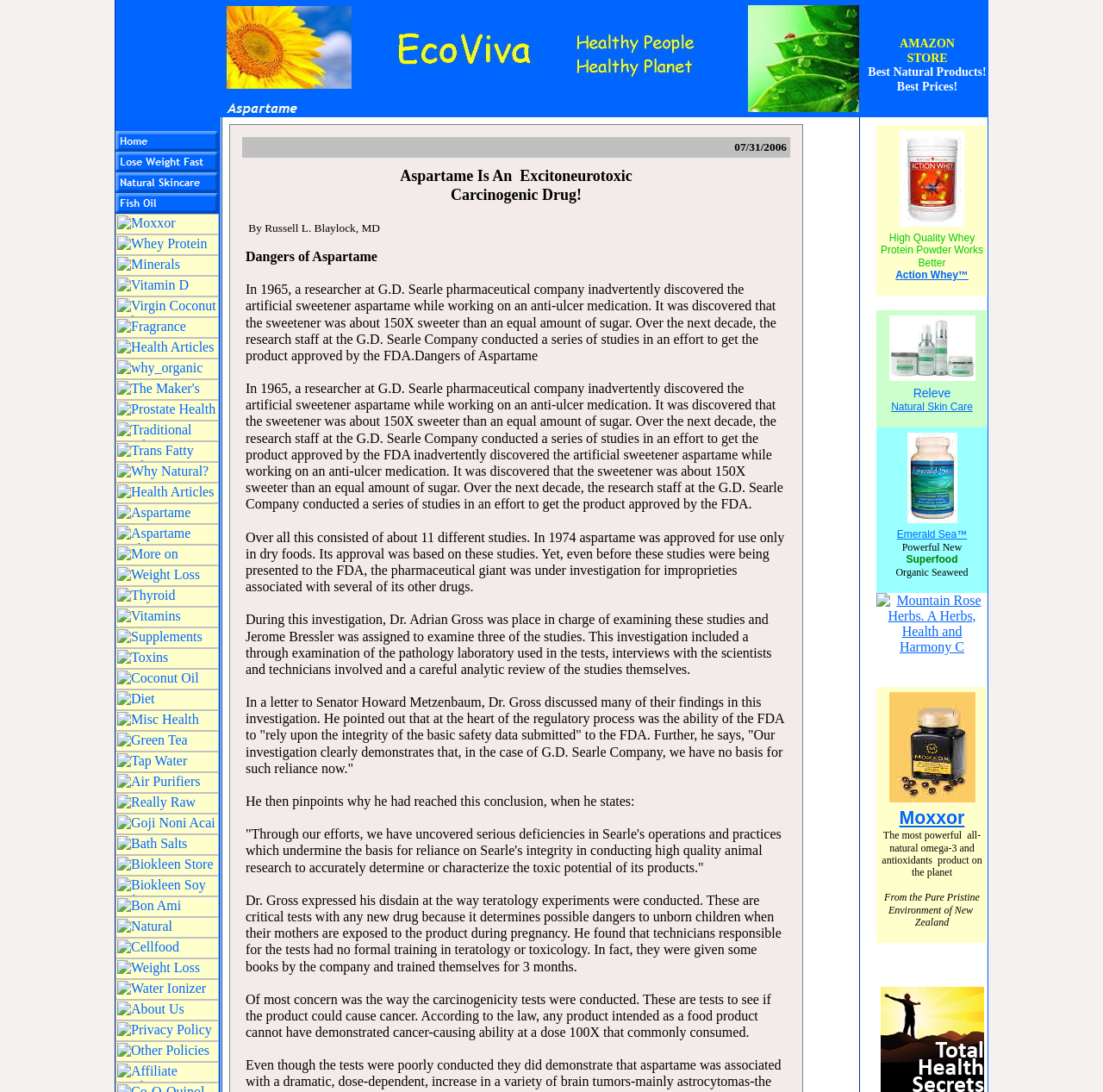What is the first health topic listed?
Examine the screenshot and reply with a single word or phrase.

Home